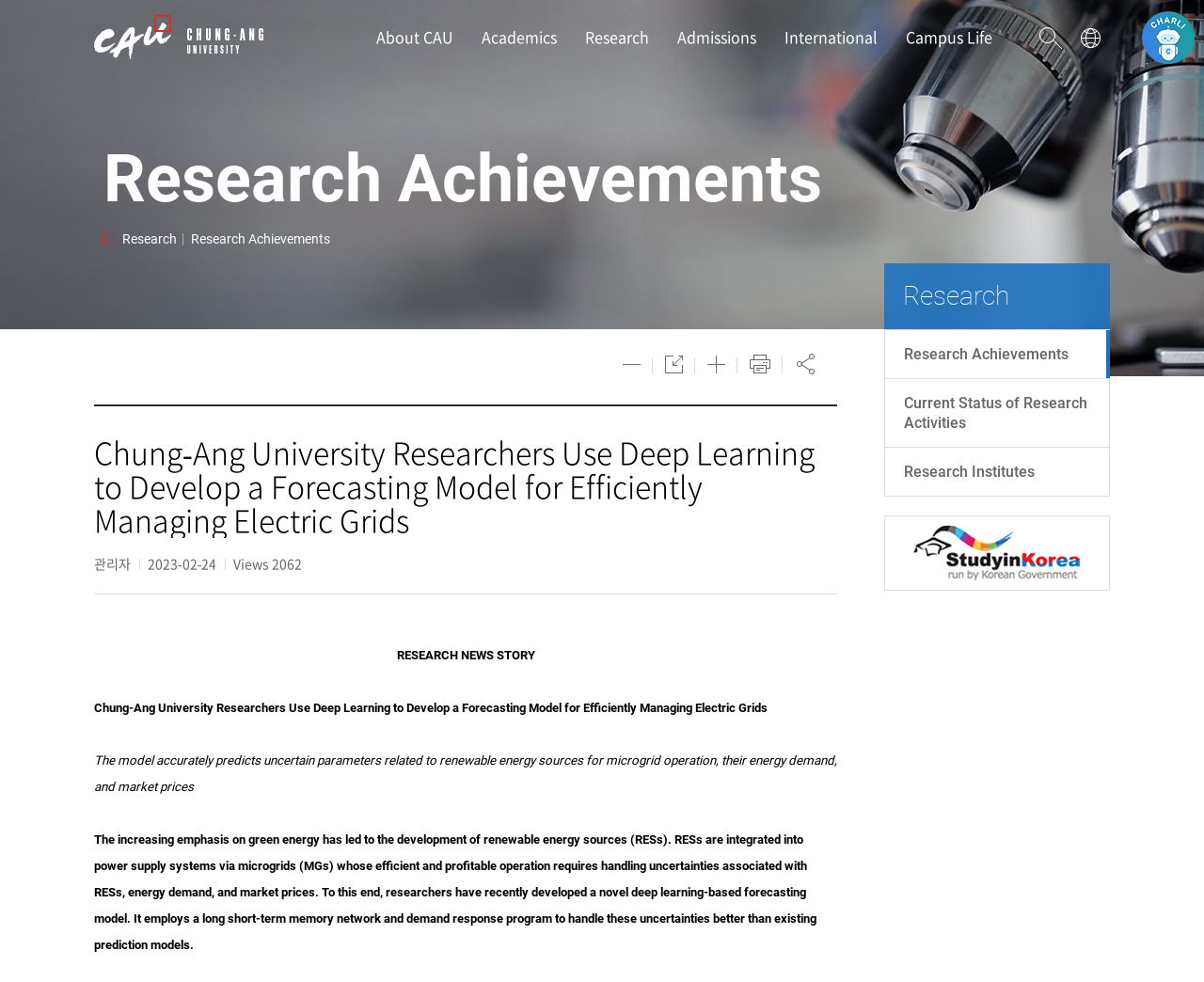From the image, can you give a detailed response to the question below:
What is the name of the university?

The name of the university can be found in the top-left corner of the webpage, where it says 'CAU | CHUNG-ANG UNIVERSITY'.